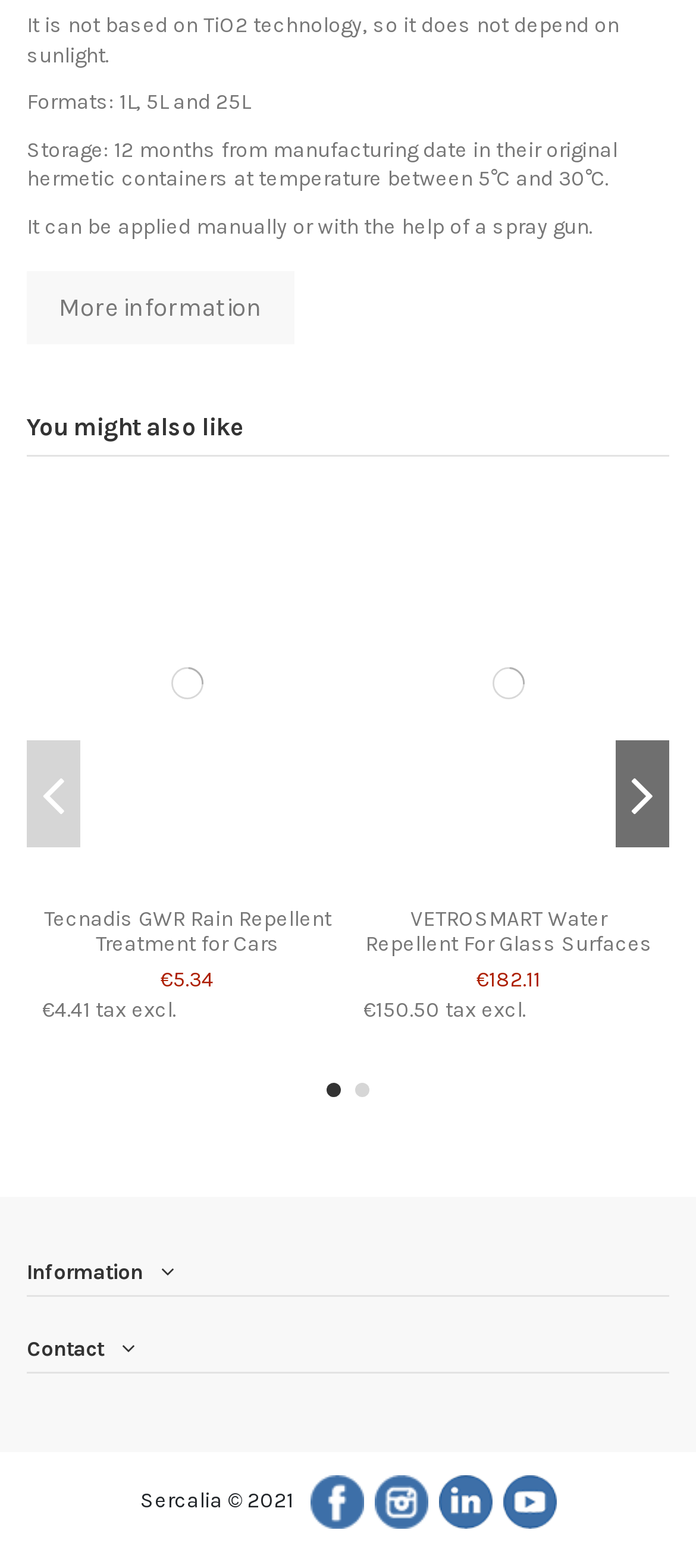Please indicate the bounding box coordinates for the clickable area to complete the following task: "Follow us on facebook". The coordinates should be specified as four float numbers between 0 and 1, i.e., [left, top, right, bottom].

[0.445, 0.948, 0.522, 0.964]